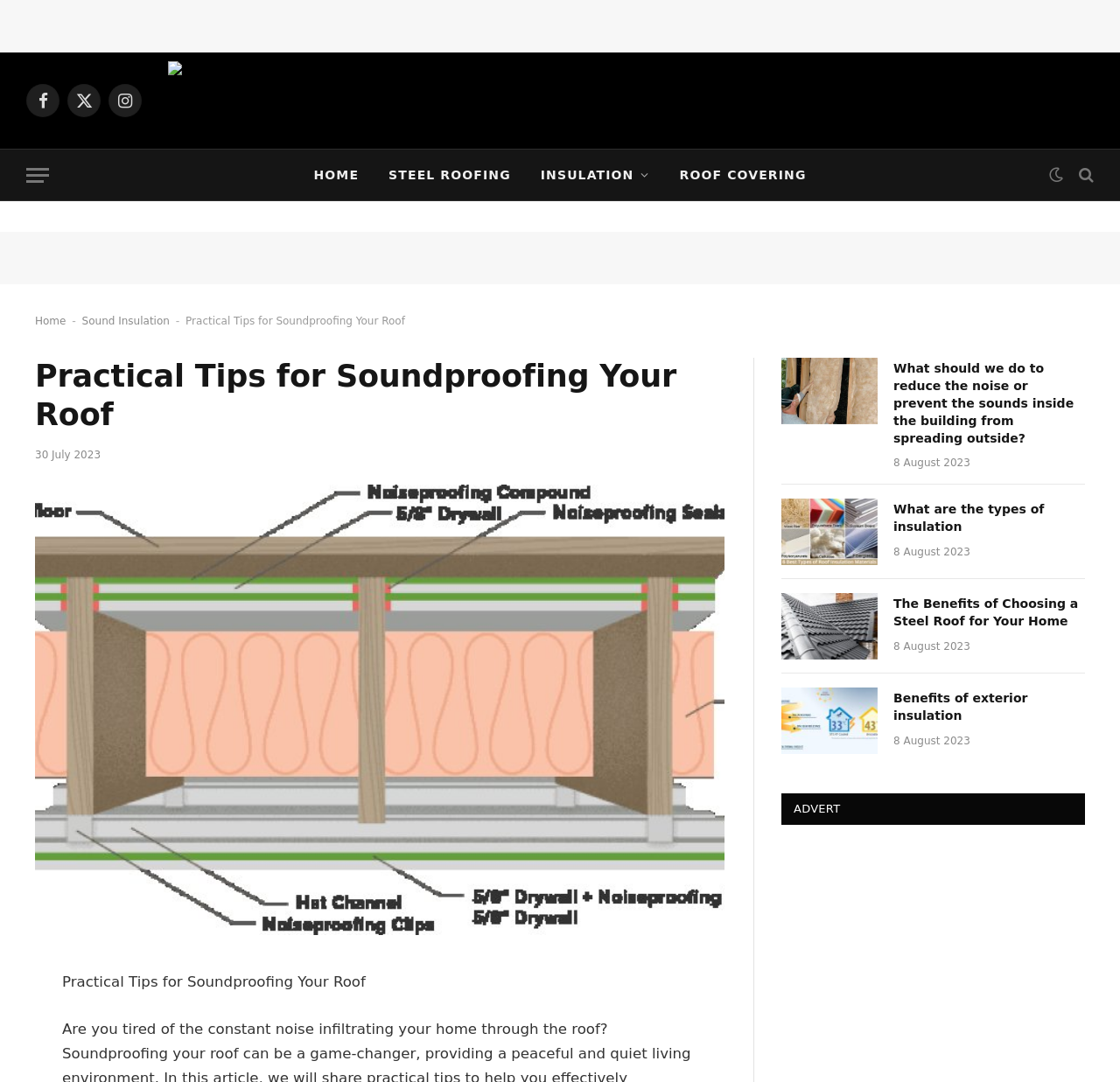Could you identify the text that serves as the heading for this webpage?

Practical Tips for Soundproofing Your Roof